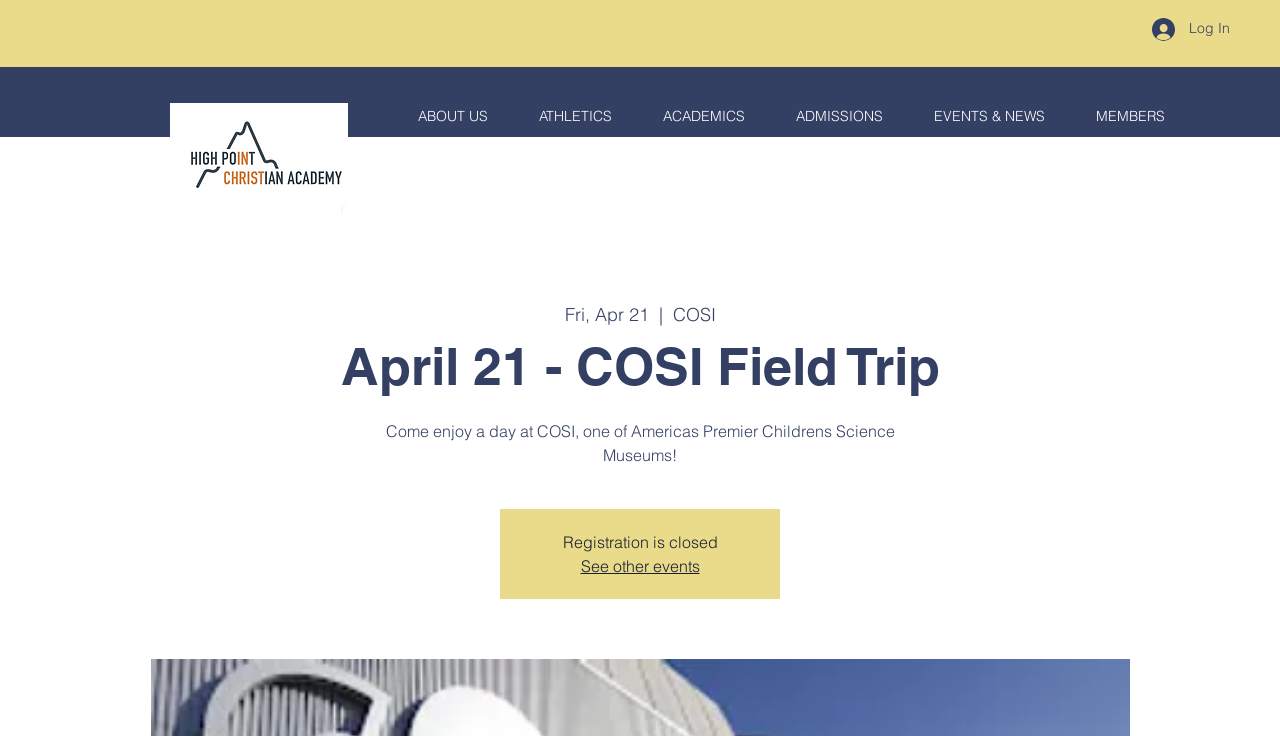Find and provide the bounding box coordinates for the UI element described here: "Log In". The coordinates should be given as four float numbers between 0 and 1: [left, top, right, bottom].

[0.889, 0.016, 0.972, 0.063]